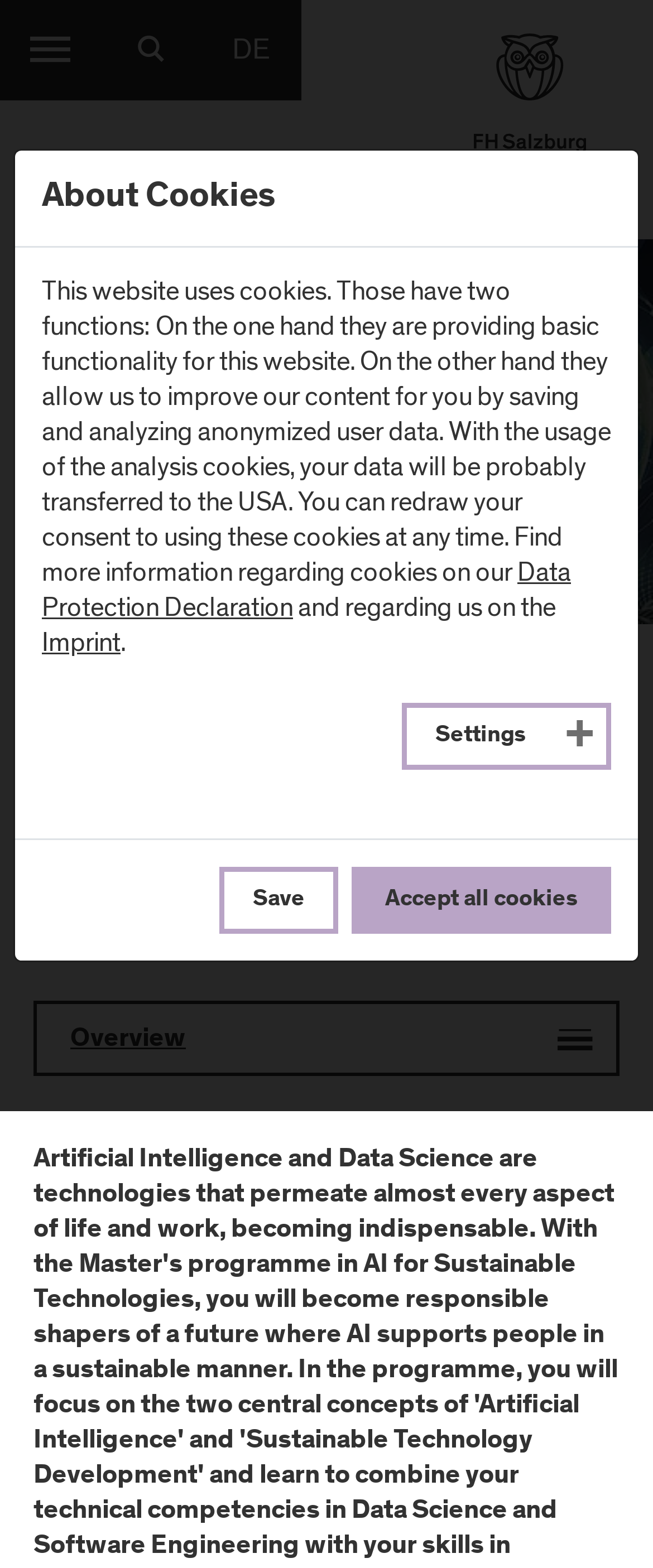Using the element description Accept all cookies, predict the bounding box coordinates for the UI element. Provide the coordinates in (top-left x, top-left y, bottom-right x, bottom-right y) format with values ranging from 0 to 1.

[0.538, 0.553, 0.936, 0.596]